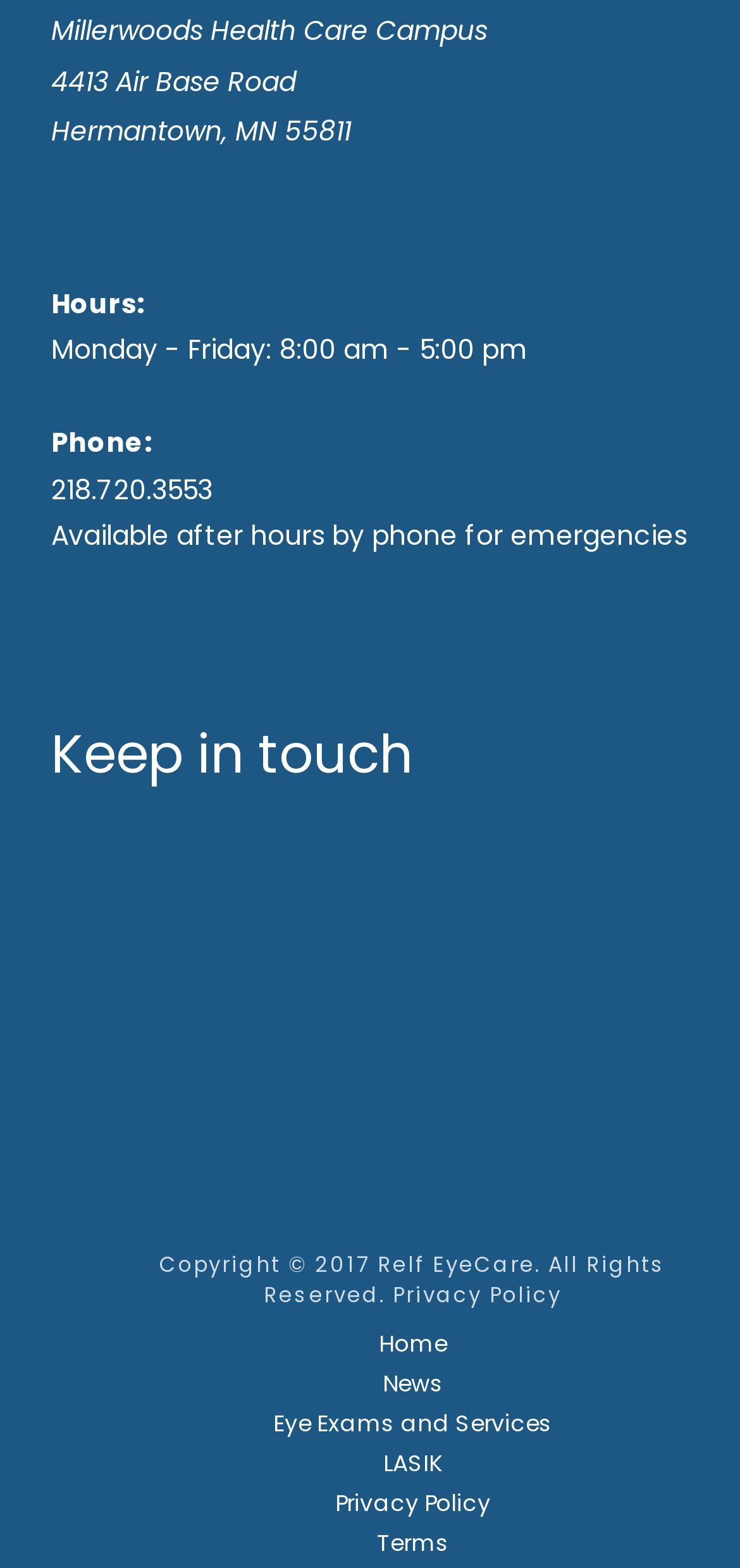Could you provide the bounding box coordinates for the portion of the screen to click to complete this instruction: "Visit the Facebook page"?

[0.069, 0.527, 0.208, 0.551]